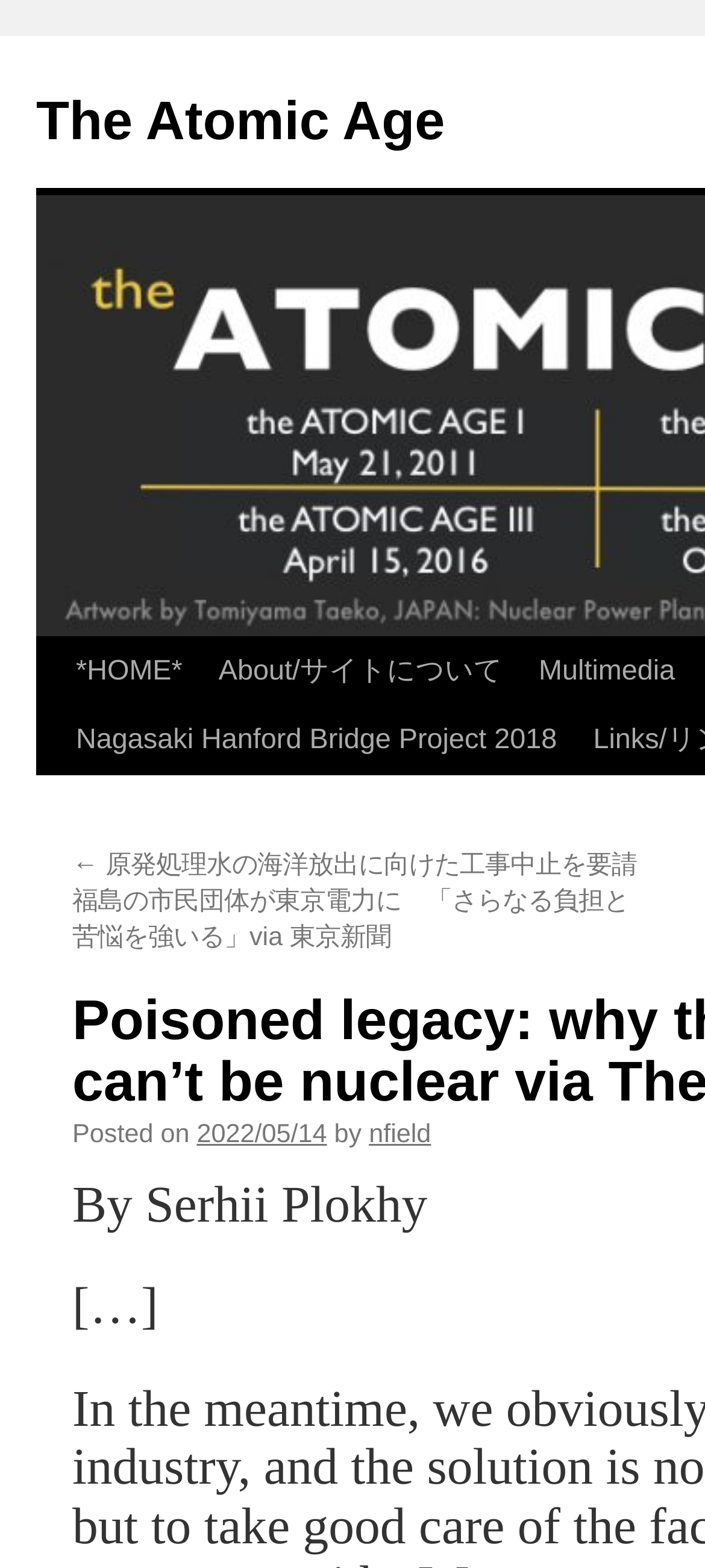What is the date of the article?
Please provide a single word or phrase as your answer based on the image.

2022/05/14